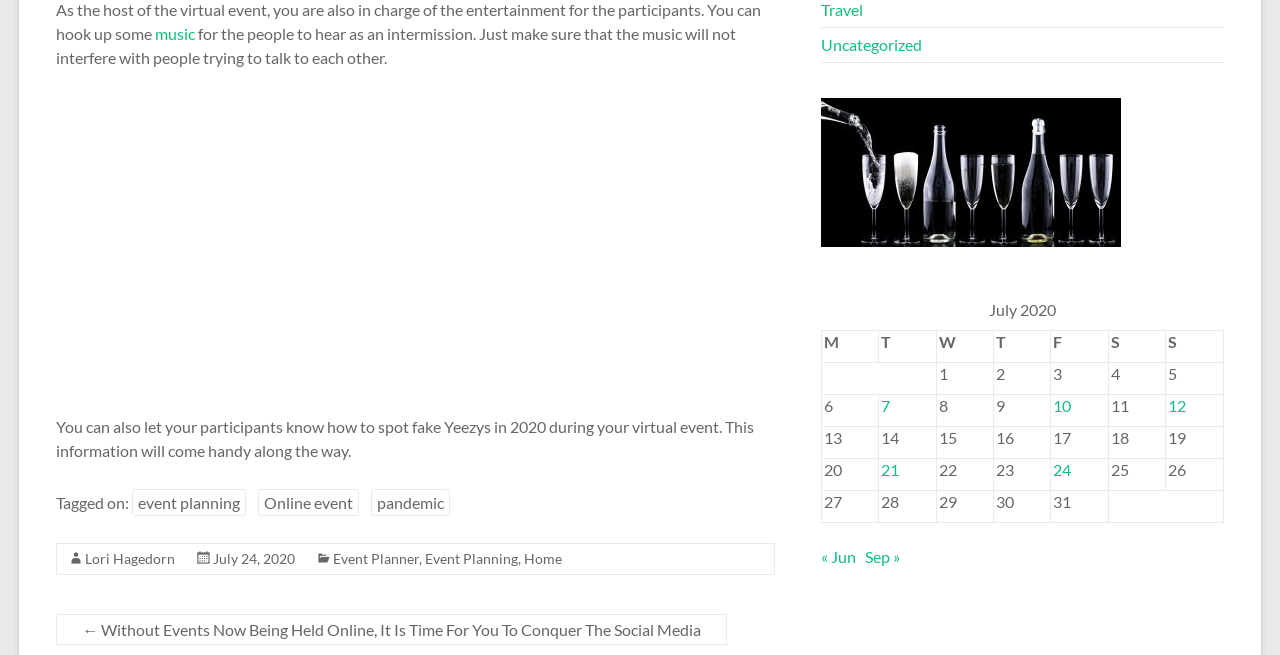What is the author of the blog post? Analyze the screenshot and reply with just one word or a short phrase.

Lori Hagedorn